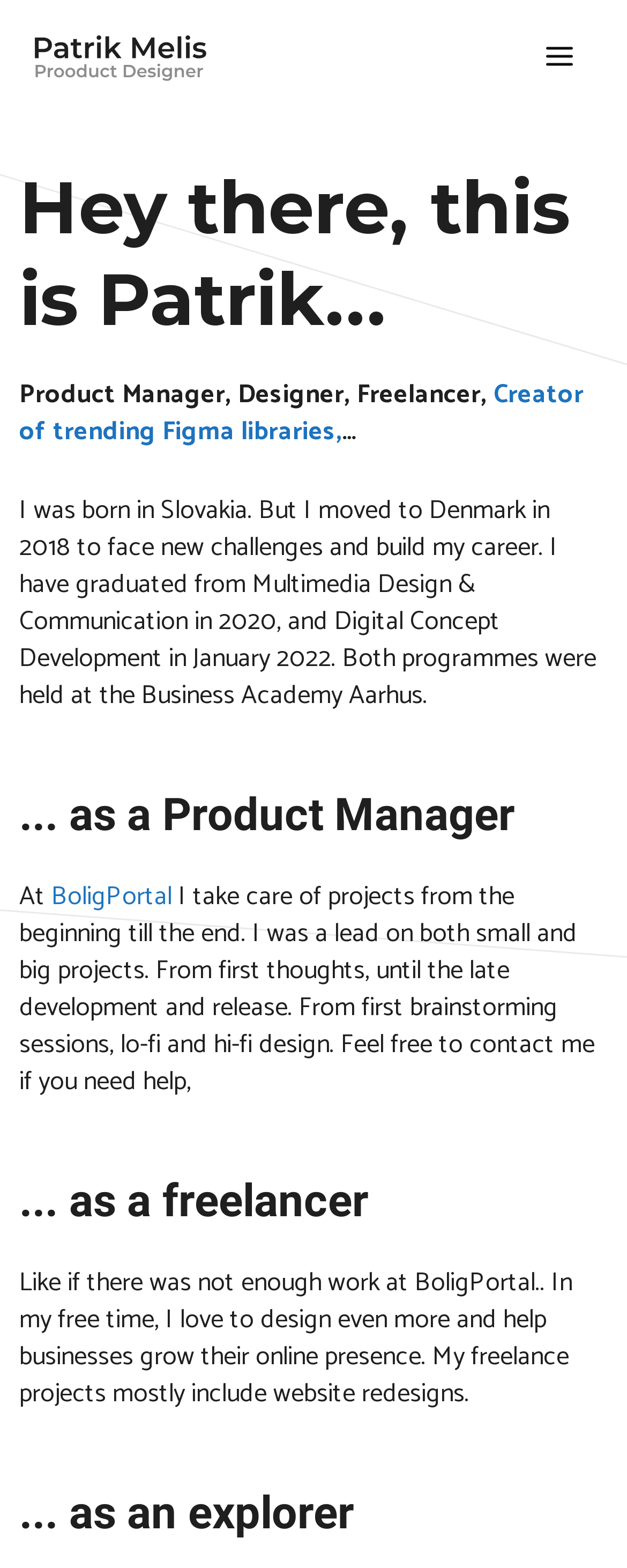Determine the bounding box coordinates of the UI element that matches the following description: "Main Menu". The coordinates should be four float numbers between 0 and 1 in the format [left, top, right, bottom].

[0.836, 0.013, 0.949, 0.058]